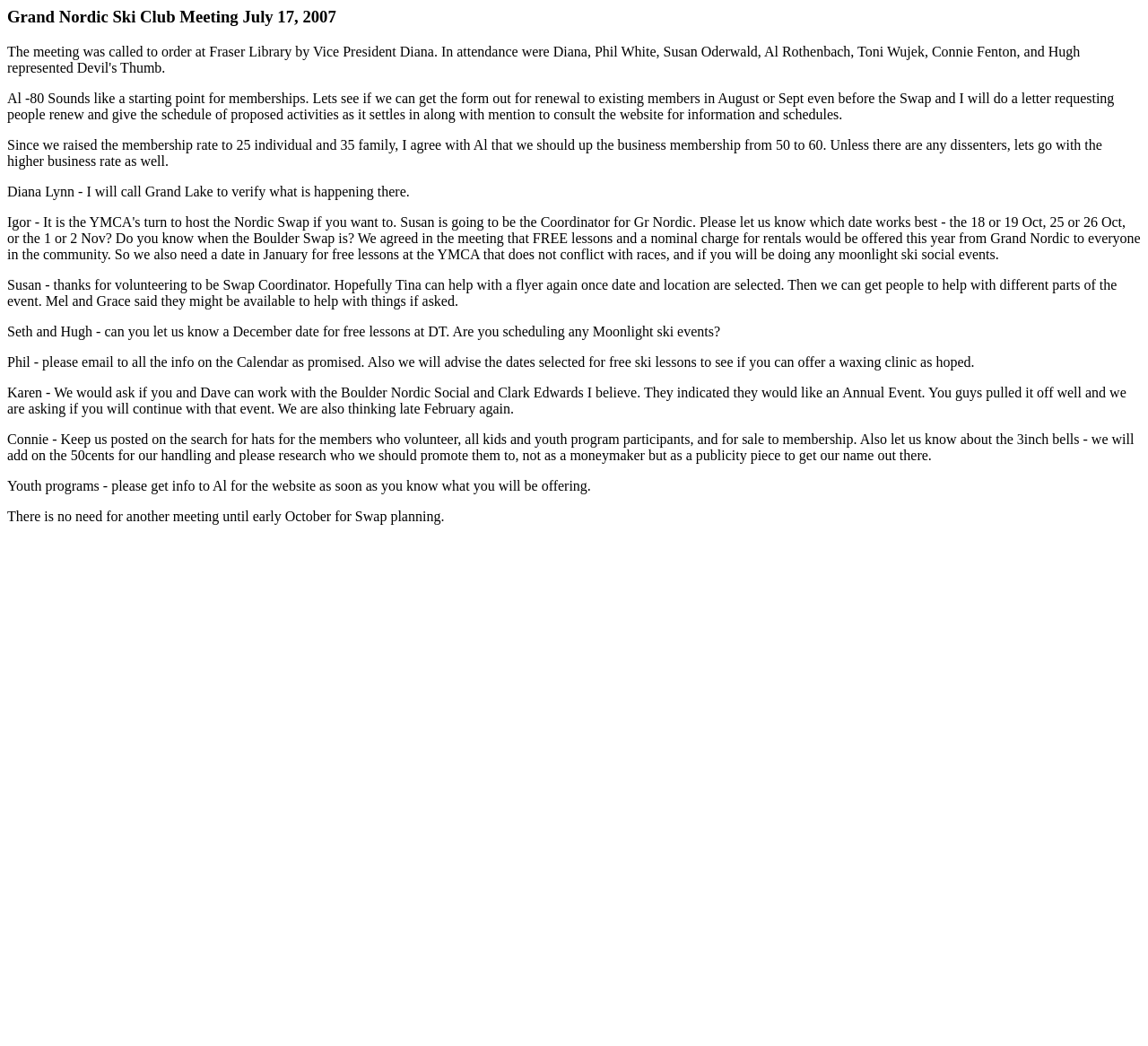Elaborate on the different components and information displayed on the webpage.

The webpage appears to be the minutes of a meeting of the Grand Nordic Ski Club, held on July 17, 2007. At the top of the page, there is a heading that reads "Grand Nordic Ski Club Meeting July 17, 2007". 

Below the heading, there are several blocks of text, each discussing a specific topic or action item. The first block of text discusses membership rates and renewal forms. The second block discusses business membership rates. 

To the right of these blocks, there is a section discussing Diana Lynn's task to verify information with Grand Lake. 

Further down the page, there are sections discussing the Swap Coordinator, free lessons at Devil's Thumb, a waxing clinic, and an annual event with the Boulder Nordic Social. 

Toward the bottom of the page, there are sections discussing hats and bells for members, youth programs, and the scheduling of the next meeting.